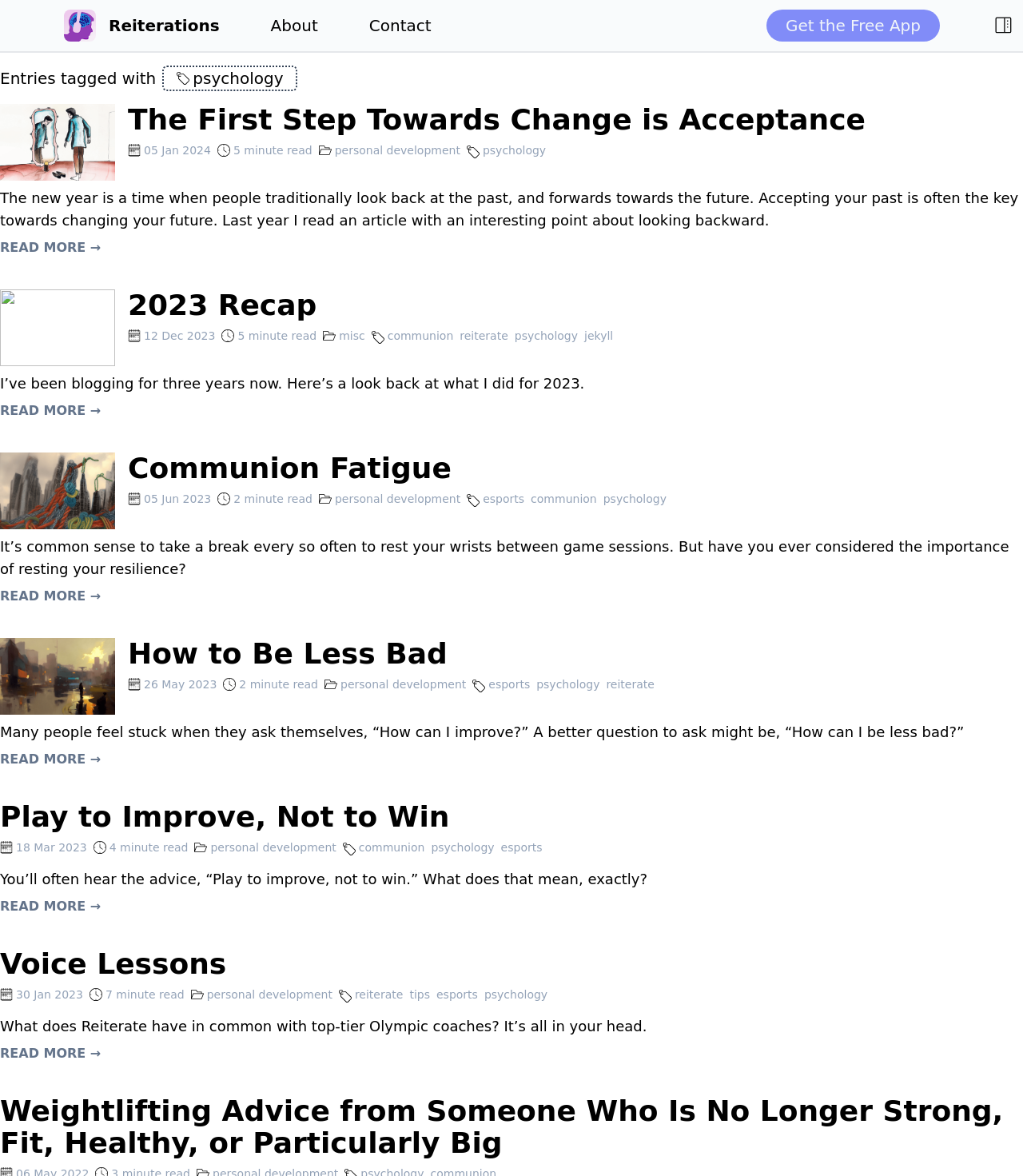Please identify the bounding box coordinates of the area I need to click to accomplish the following instruction: "view the '2023 Recap' post".

[0.125, 0.246, 0.612, 0.273]